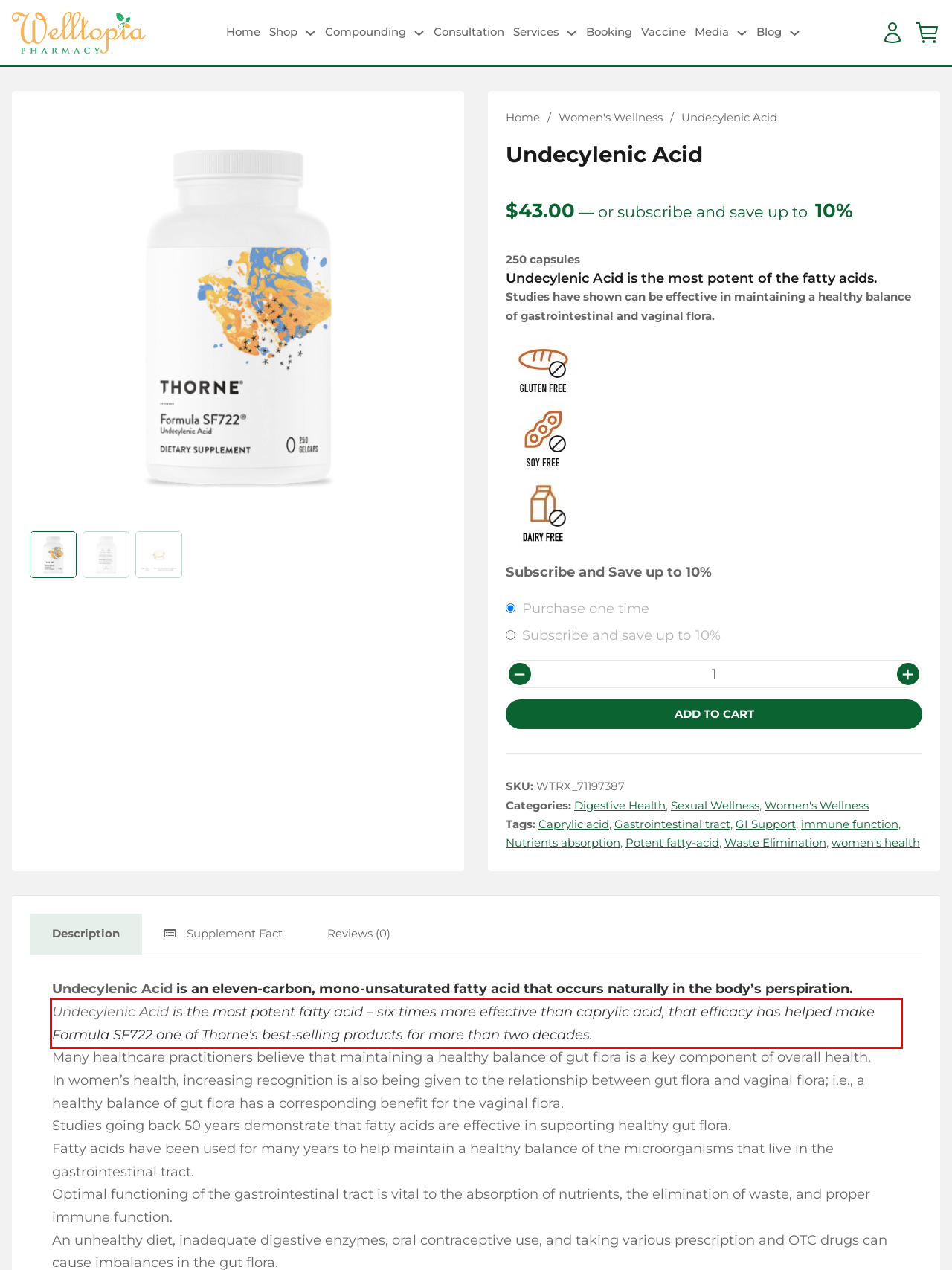Please examine the screenshot of the webpage and read the text present within the red rectangle bounding box.

Undecylenic Acid is the most potent fatty acid – six times more effective than caprylic acid, that efficacy has helped make Formula SF722 one of Thorne’s best-selling products for more than two decades.